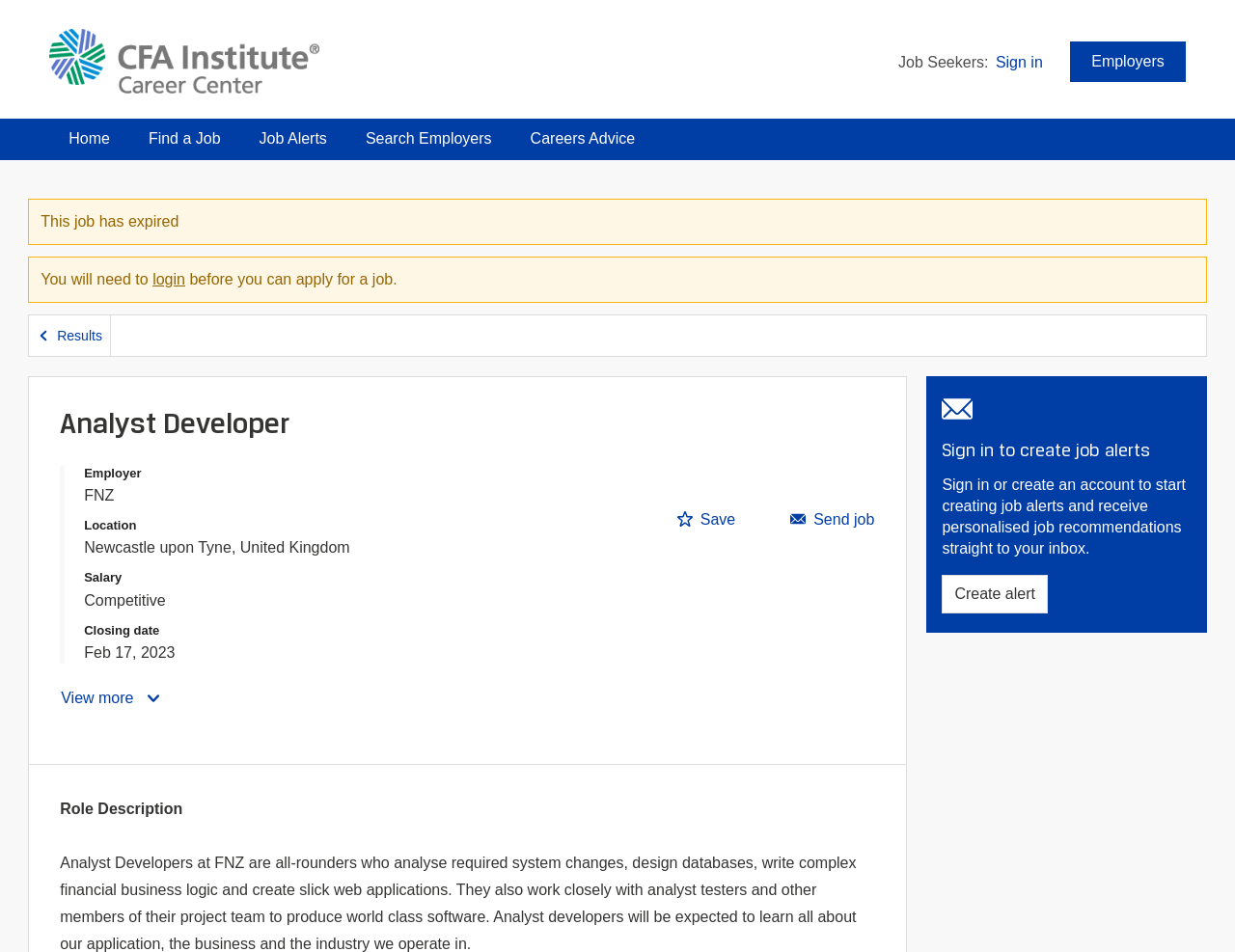Determine the bounding box coordinates of the clickable region to carry out the instruction: "Save job".

[0.547, 0.522, 0.596, 0.571]